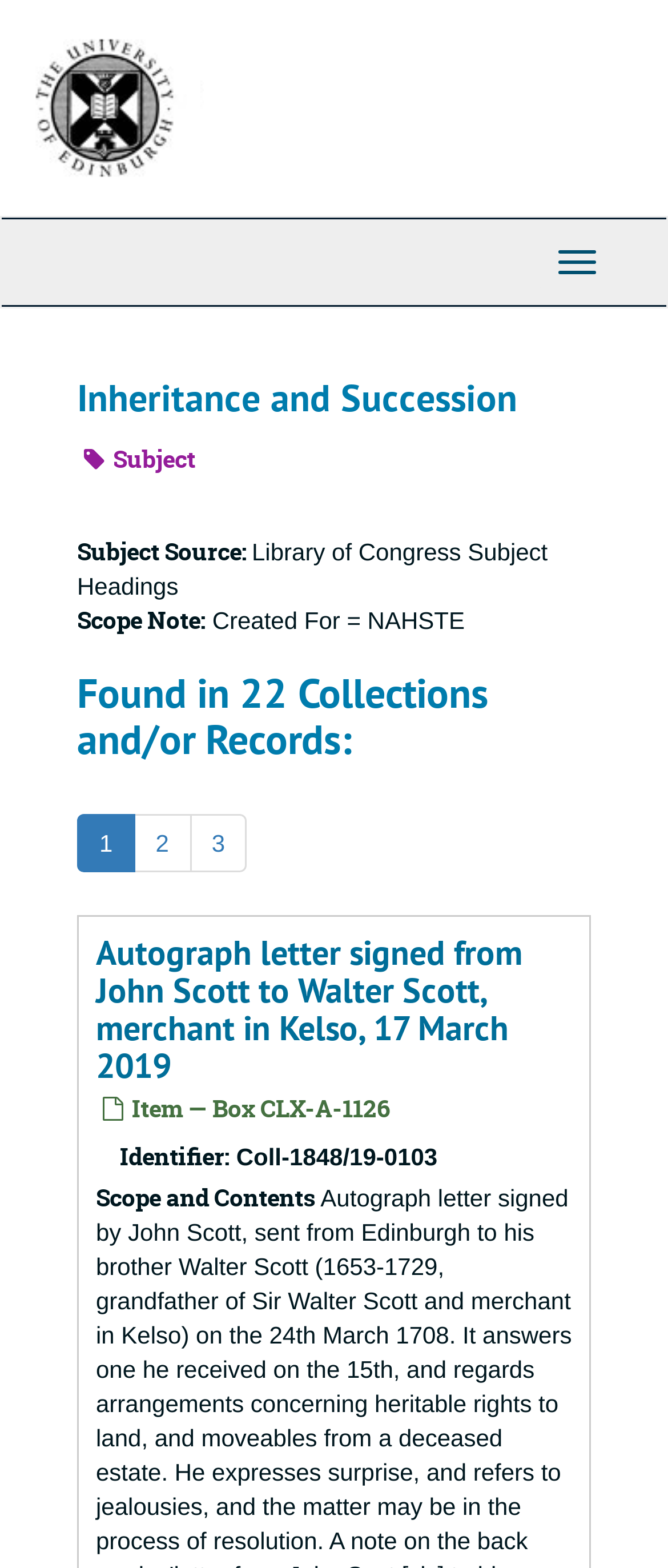What is the date of the autograph letter?
Look at the screenshot and respond with a single word or phrase.

17 March 2019